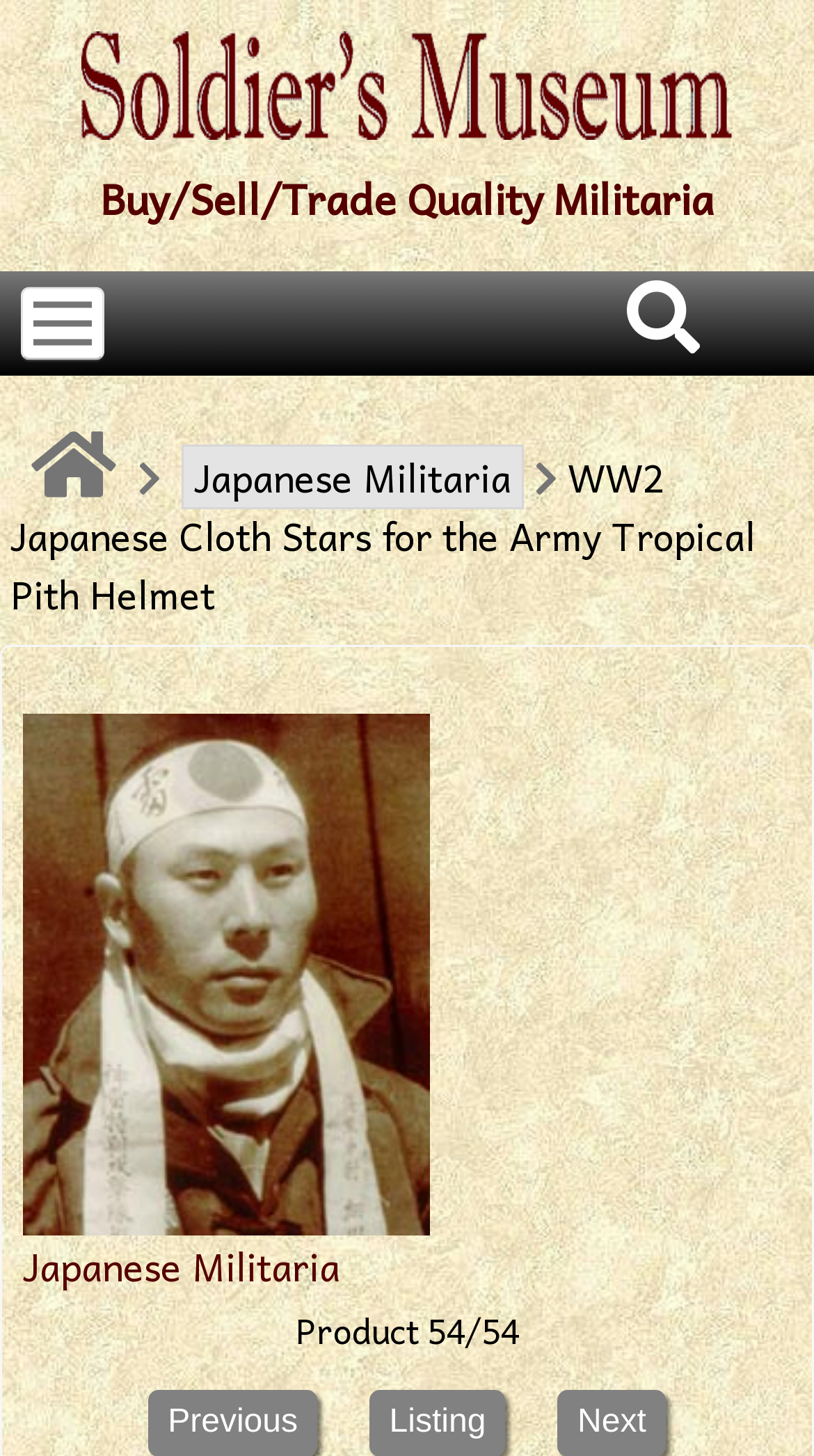Detail the webpage's structure and highlights in your description.

The webpage is about a product, specifically WW2 Japanese Cloth Stars for the Army Tropical Pith Helmet, being sold on the Soldiers Museum website. At the top left of the page, there is a link to the Soldiers Museum website, accompanied by an image of the museum's logo. 

Below the logo, there is a heading that reads "Buy/Sell/Trade Quality Militaria". On the right side of the page, there are three icons, represented by Unicode characters \uf002 and \uf015, which are likely social media links or navigation buttons.

Further down, there is a link to "Japanese Militaria" on the left side, and a static text that describes the product, "WW2 Japanese Cloth Stars for the Army Tropical Pith Helmet". On the right side, there is another link to "Japanese Militaria" with an accompanying image.

At the bottom of the page, there is a static text that indicates the product's position in a list, "Product 54/54". Below this, there are three links: "Previous", "Listing", and "Next", which are likely navigation buttons for browsing through a list of products.